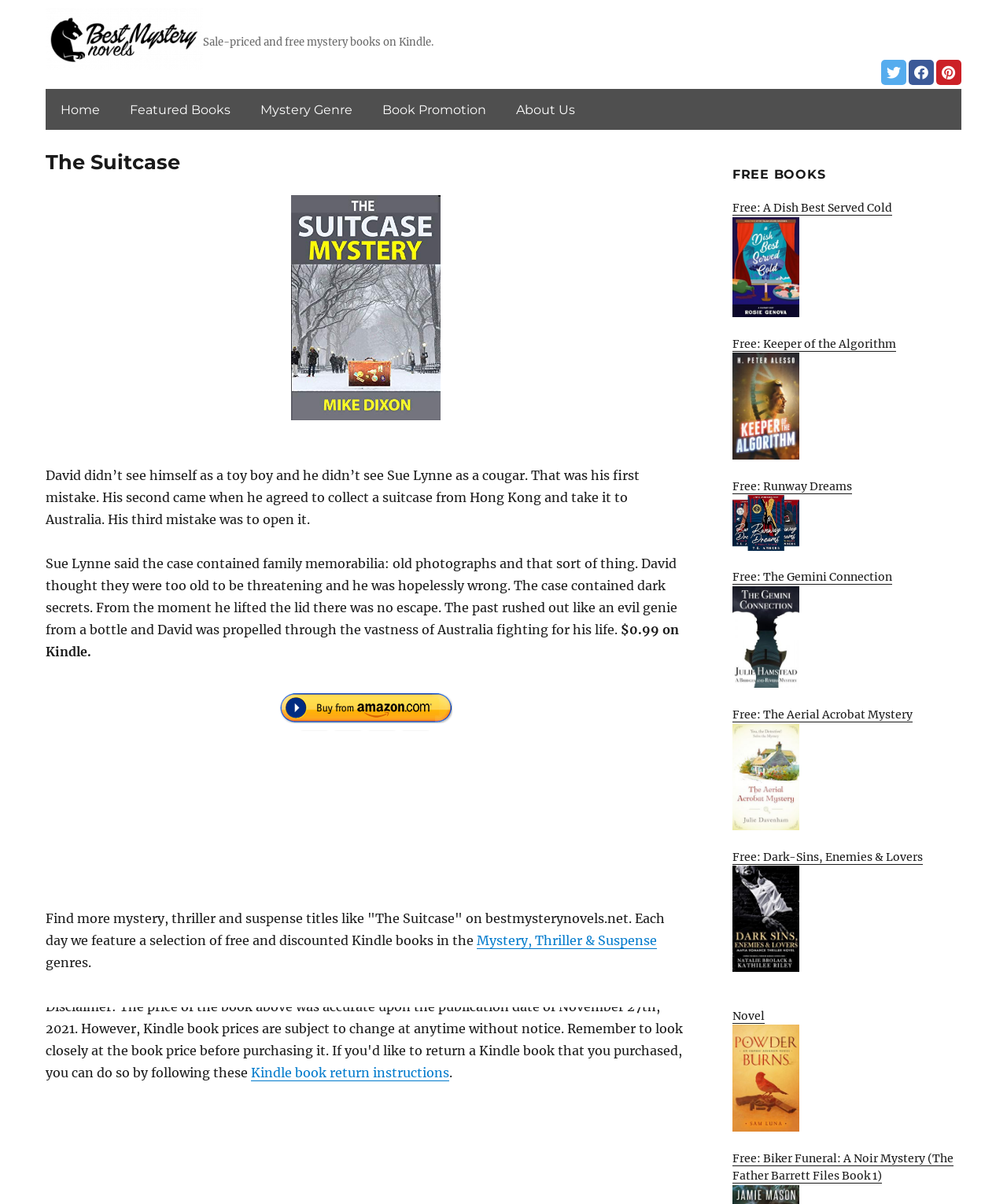What is the purpose of the link 'Kindle book return instructions'?
Give a comprehensive and detailed explanation for the question.

The link 'Kindle book return instructions' is likely provided to give users information on how to return a Kindle book if they are not satisfied with their purchase. This link is placed at the bottom of the webpage, suggesting that it is a secondary or supporting resource for users.